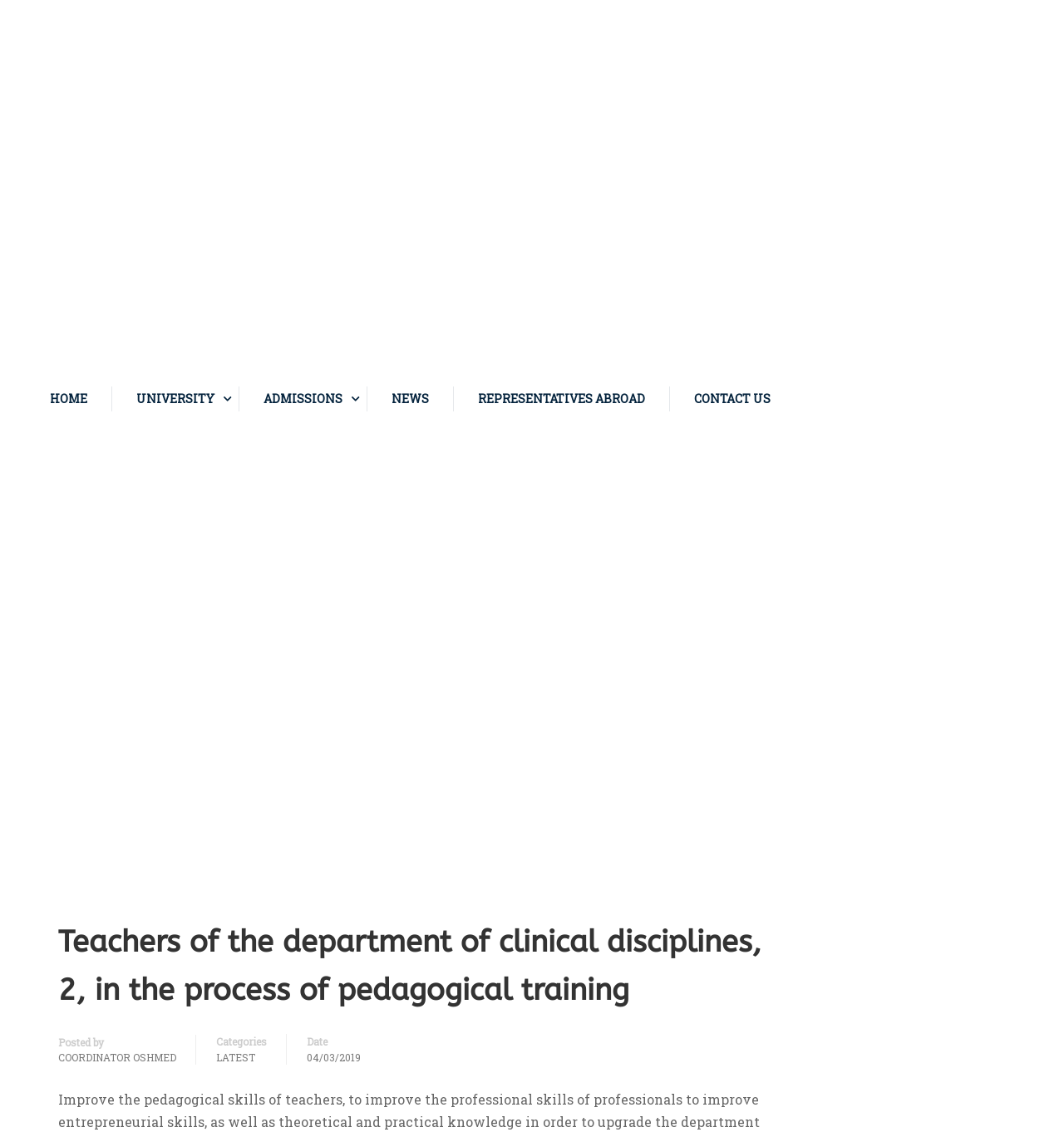Locate the primary heading on the webpage and return its text.

Teachers of the department of clinical disciplines, 2, in the process of pedagogical training